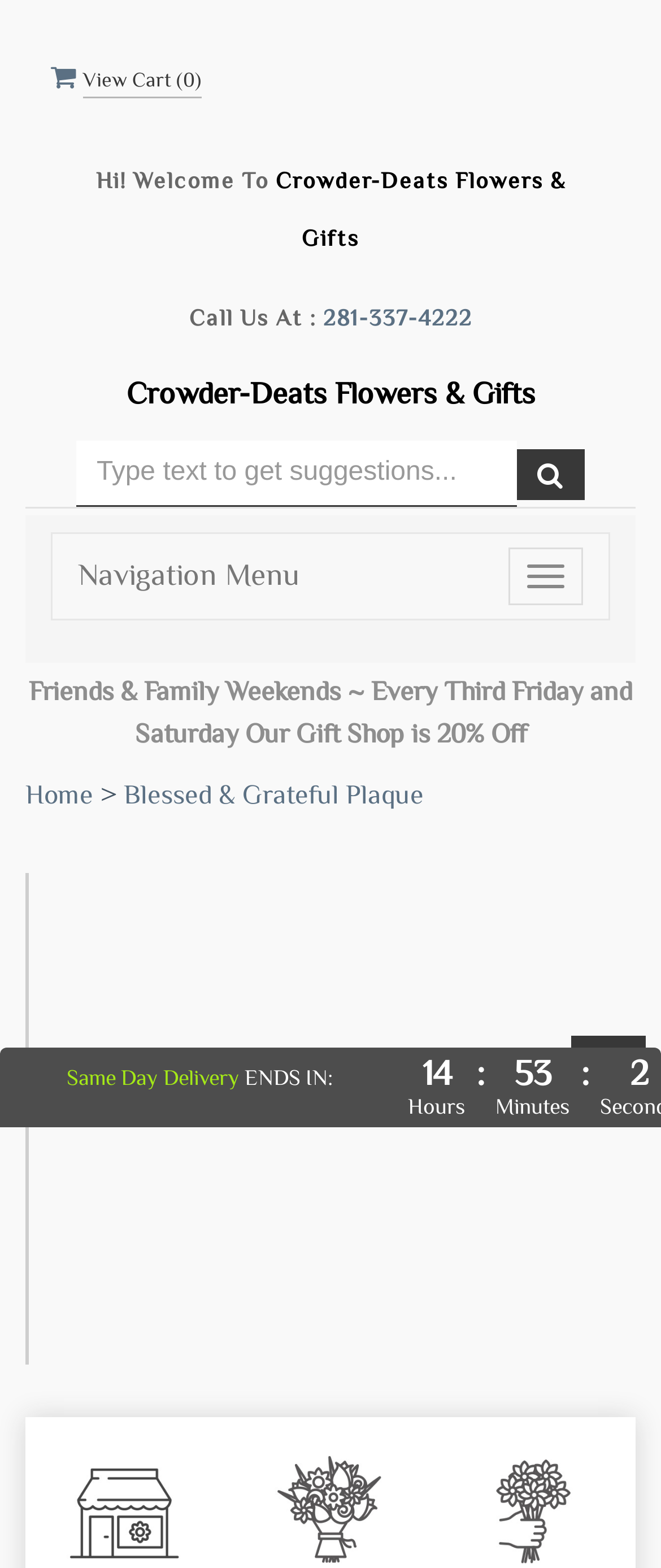Indicate the bounding box coordinates of the element that needs to be clicked to satisfy the following instruction: "Toggle navigation". The coordinates should be four float numbers between 0 and 1, i.e., [left, top, right, bottom].

[0.769, 0.349, 0.882, 0.386]